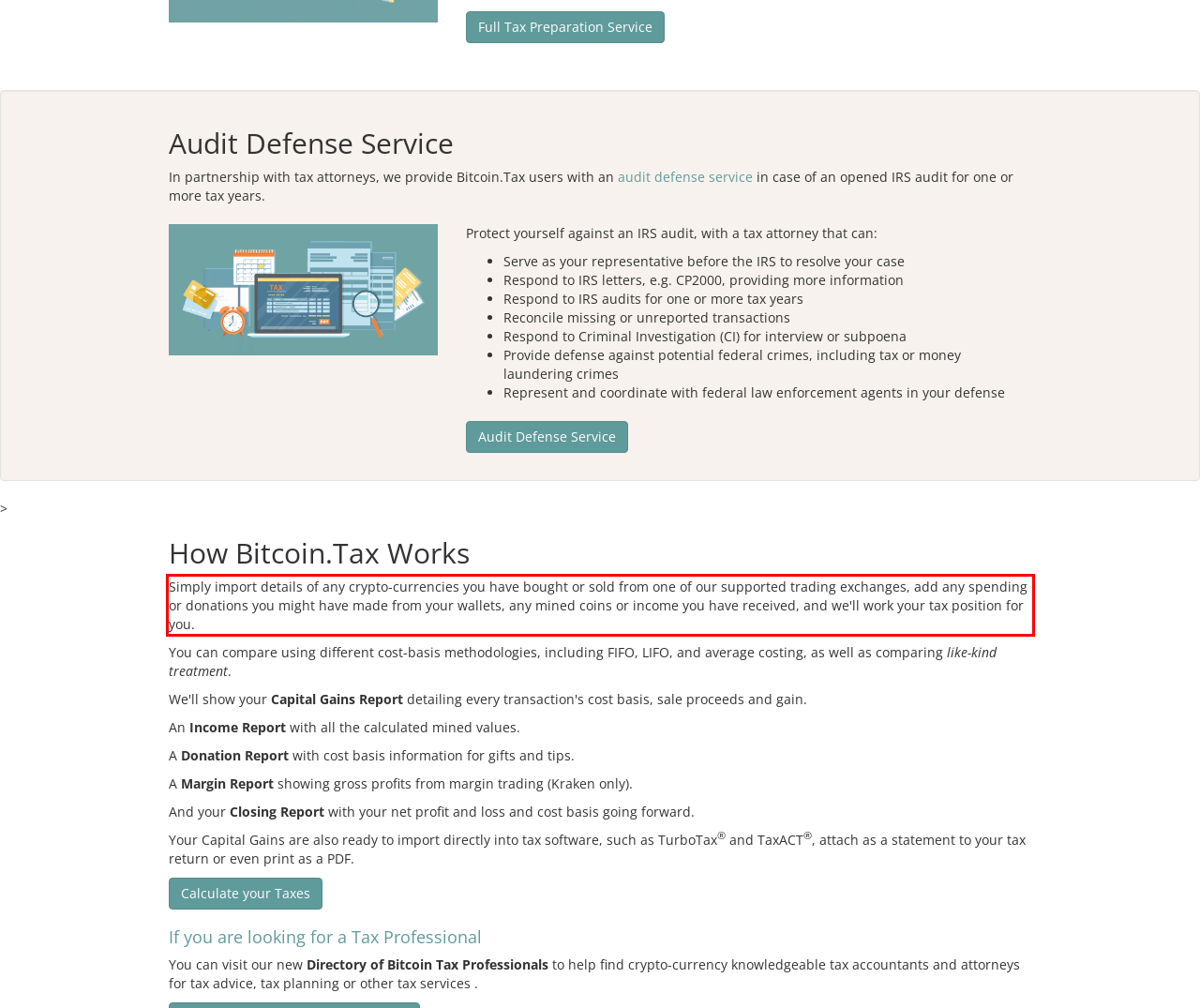You are presented with a webpage screenshot featuring a red bounding box. Perform OCR on the text inside the red bounding box and extract the content.

Simply import details of any crypto-currencies you have bought or sold from one of our supported trading exchanges, add any spending or donations you might have made from your wallets, any mined coins or income you have received, and we'll work your tax position for you.